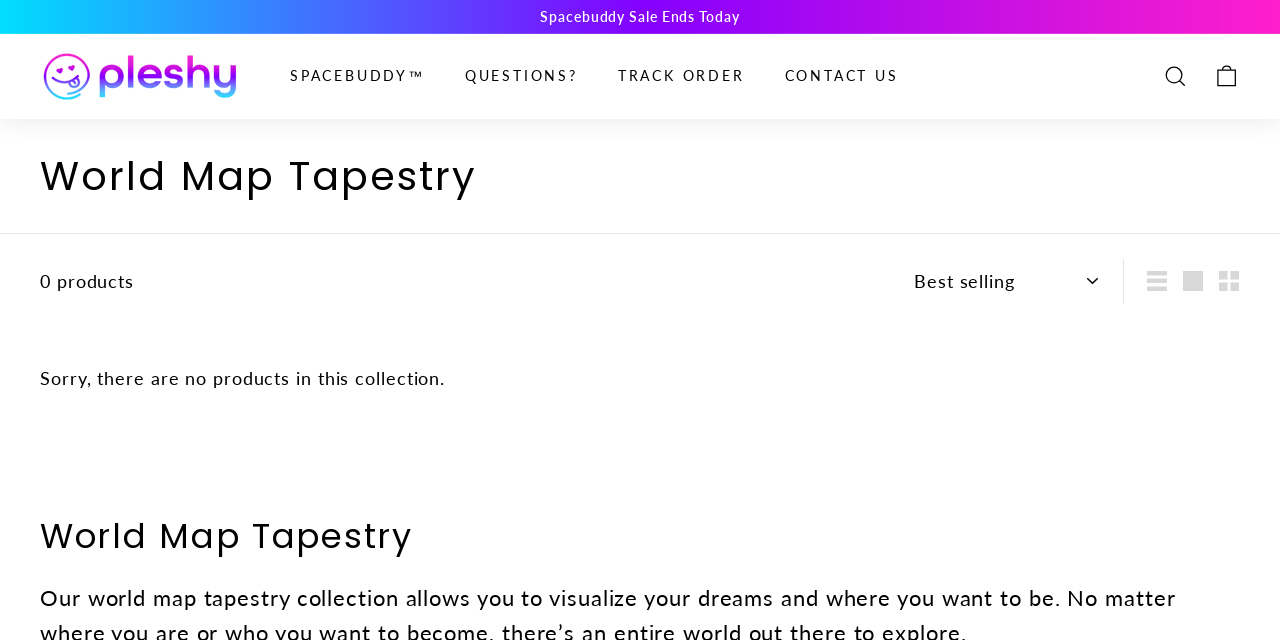Identify the bounding box coordinates of the element to click to follow this instruction: 'View cart'. Ensure the coordinates are four float values between 0 and 1, provided as [left, top, right, bottom].

[0.938, 0.073, 0.978, 0.166]